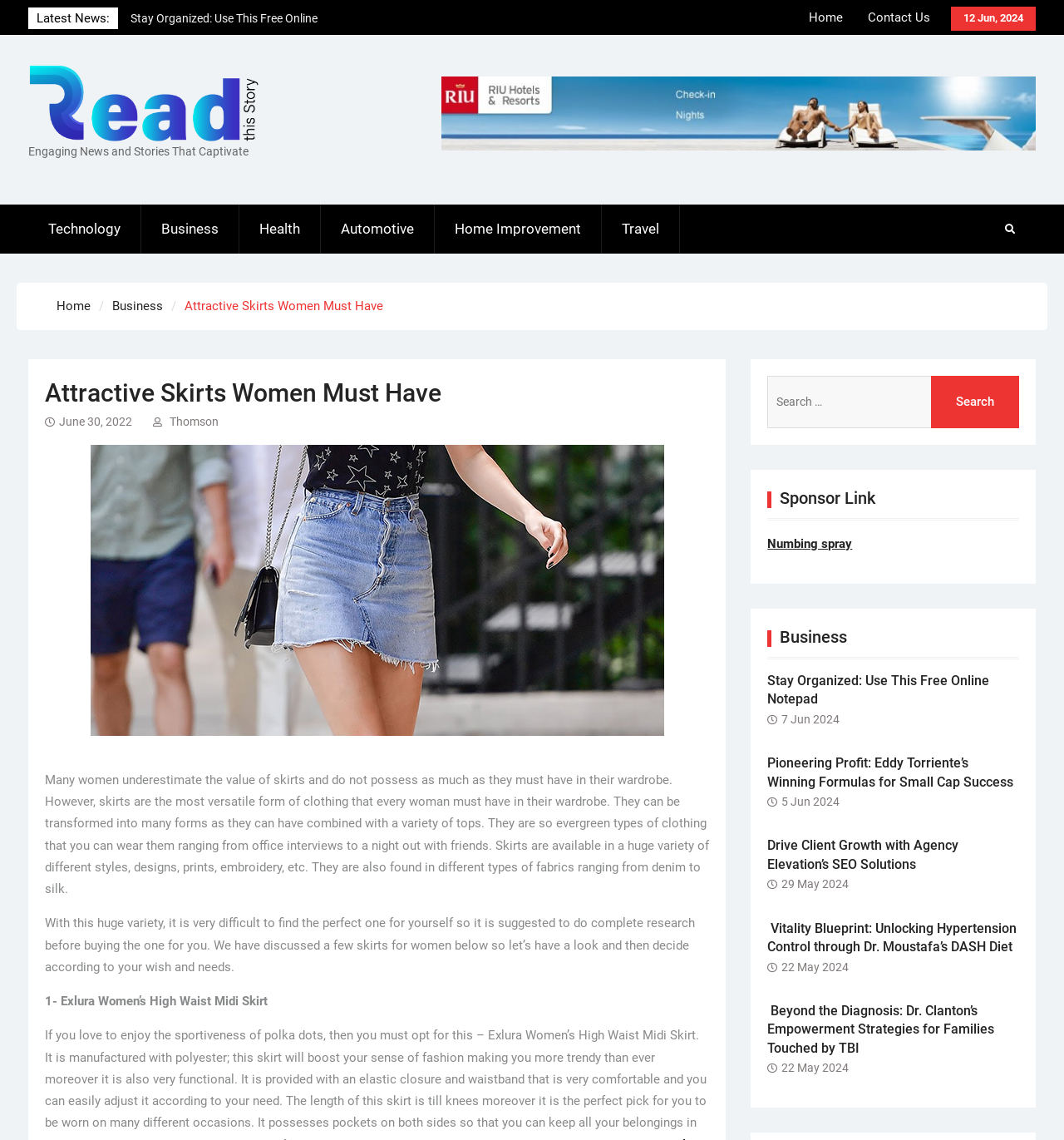Can you specify the bounding box coordinates of the area that needs to be clicked to fulfill the following instruction: "Read the 'Attractive Skirts Women Must Have' article"?

[0.042, 0.329, 0.667, 0.36]